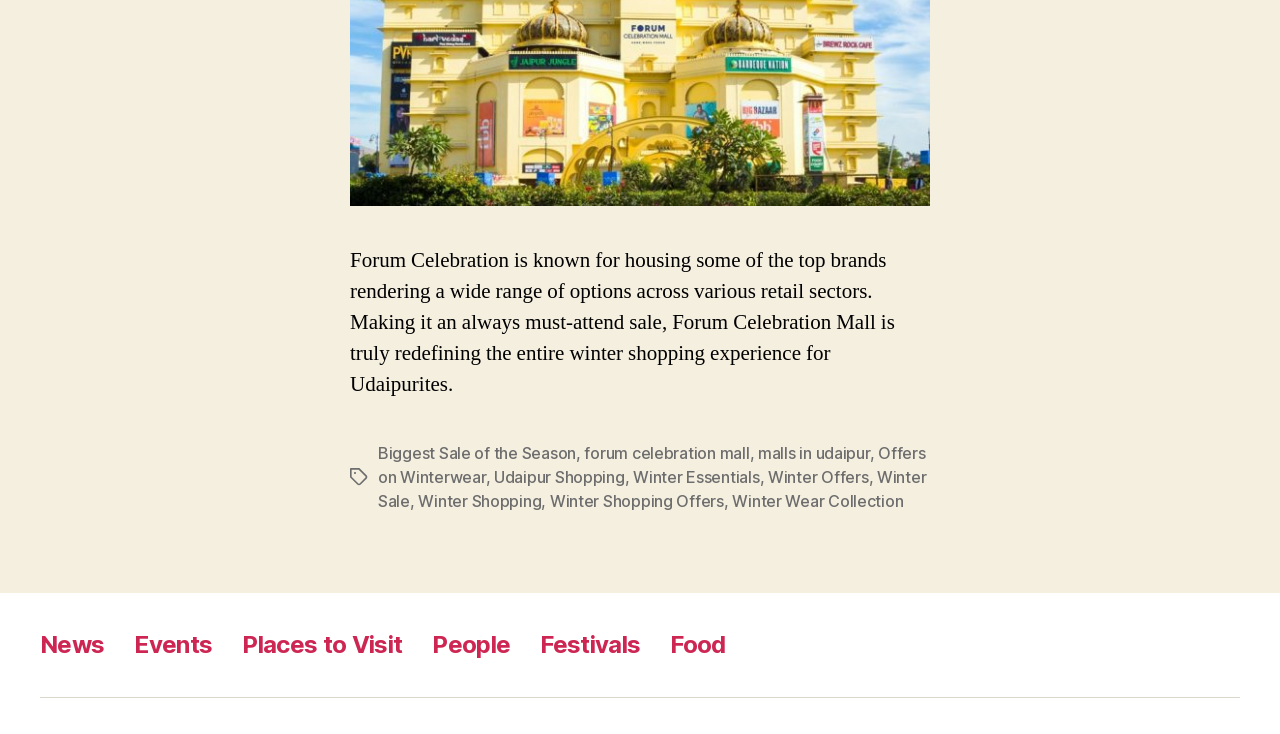What is Forum Celebration known for?
Refer to the image and offer an in-depth and detailed answer to the question.

According to the static text at the top of the webpage, 'Forum Celebration is known for housing some of the top brands rendering a wide range of options across various retail sectors.' This indicates that Forum Celebration is known for housing top brands.